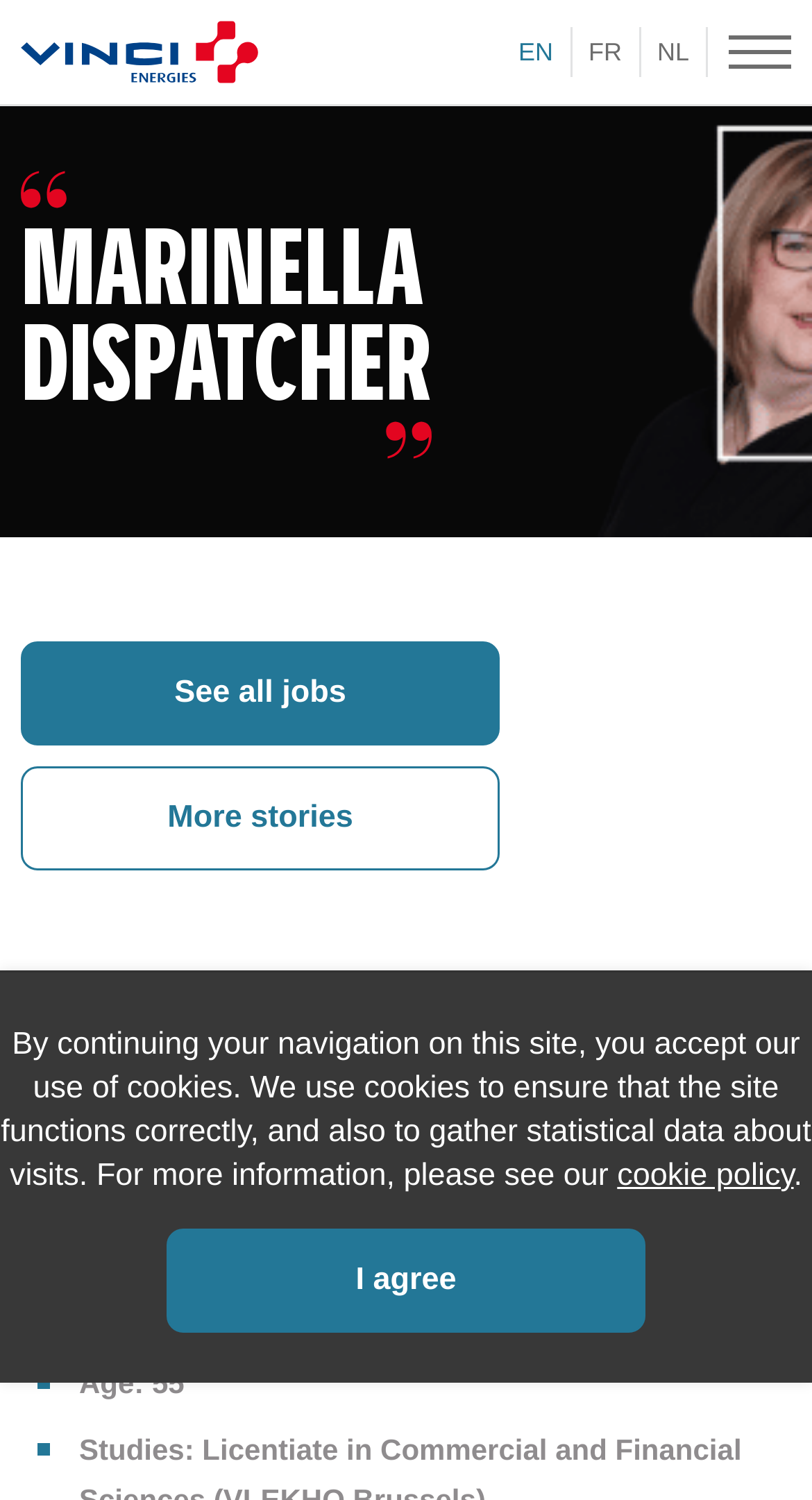Locate the bounding box coordinates of the clickable region necessary to complete the following instruction: "Read more about Marinella's story". Provide the coordinates in the format of four float numbers between 0 and 1, i.e., [left, top, right, bottom].

[0.026, 0.111, 0.974, 0.317]